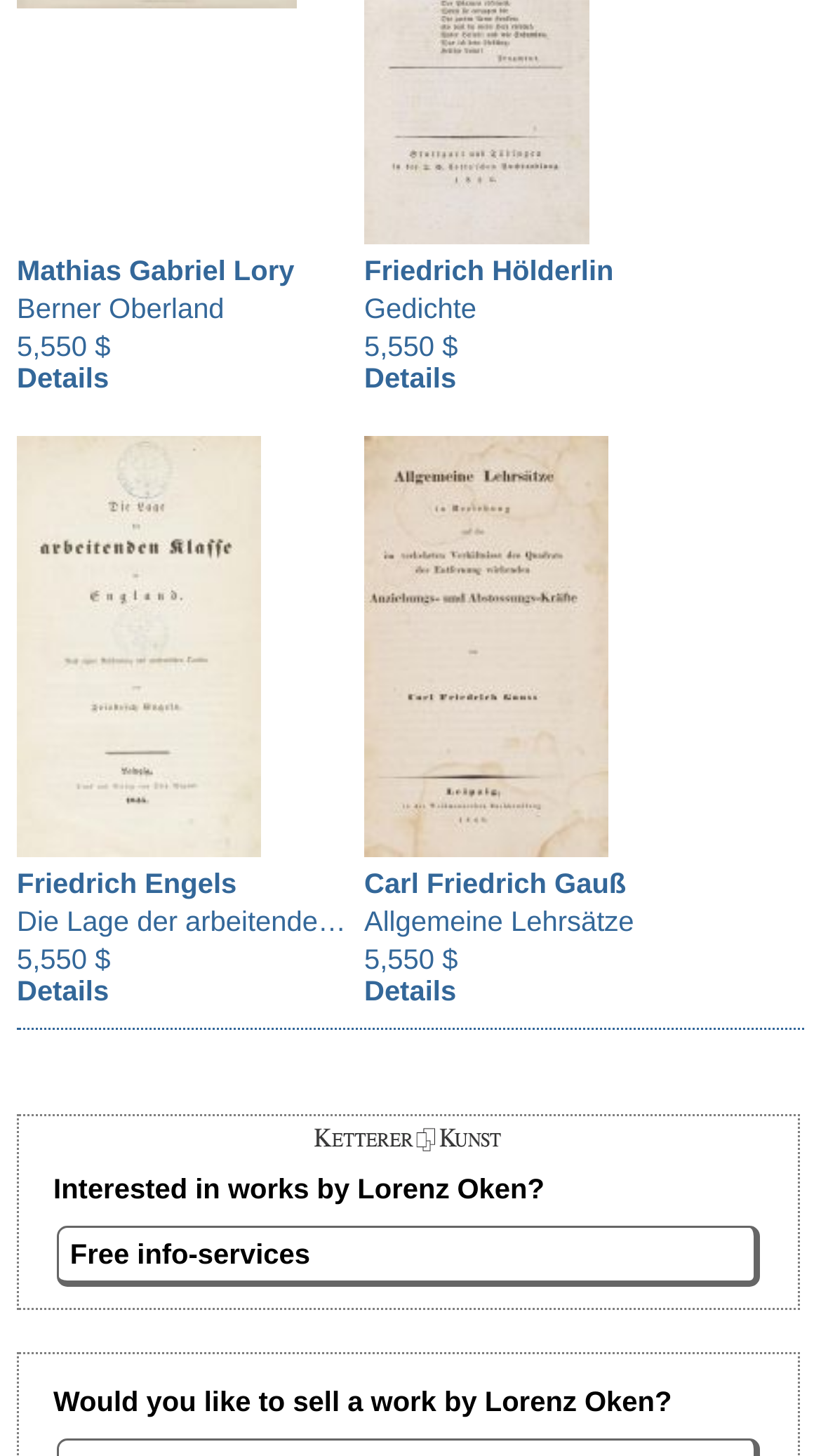Please identify the bounding box coordinates of the clickable area that will fulfill the following instruction: "View details of Friedrich Hölderlin". The coordinates should be in the format of four float numbers between 0 and 1, i.e., [left, top, right, bottom].

[0.444, 0.176, 0.747, 0.197]